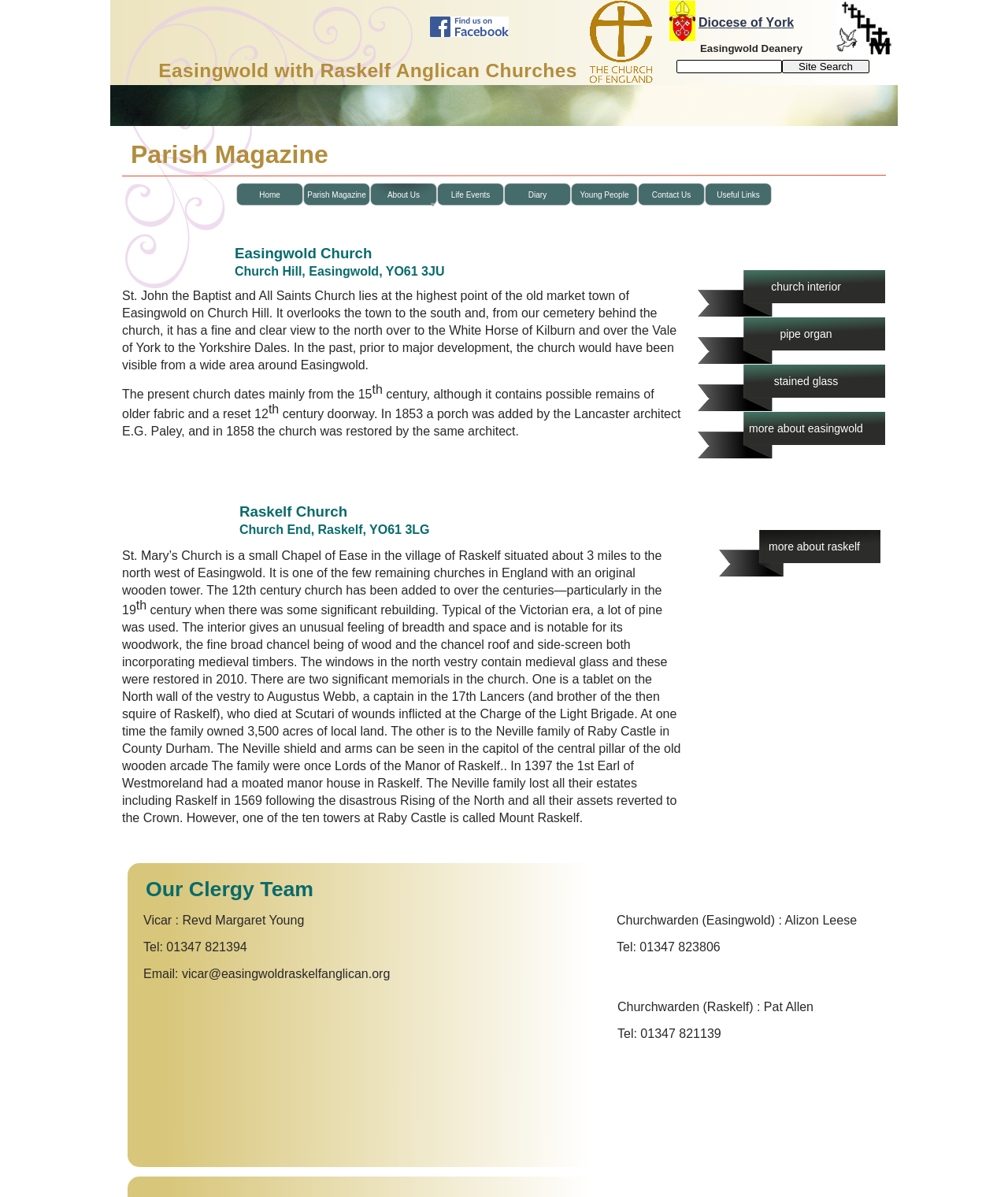Who is the vicar of Easingwold and Raskelf Anglican Churches?
Answer the question with a detailed explanation, including all necessary information.

I found this answer by looking at the section 'Our Clergy Team' on the webpage, where it lists the vicar as Revd Margaret Young.